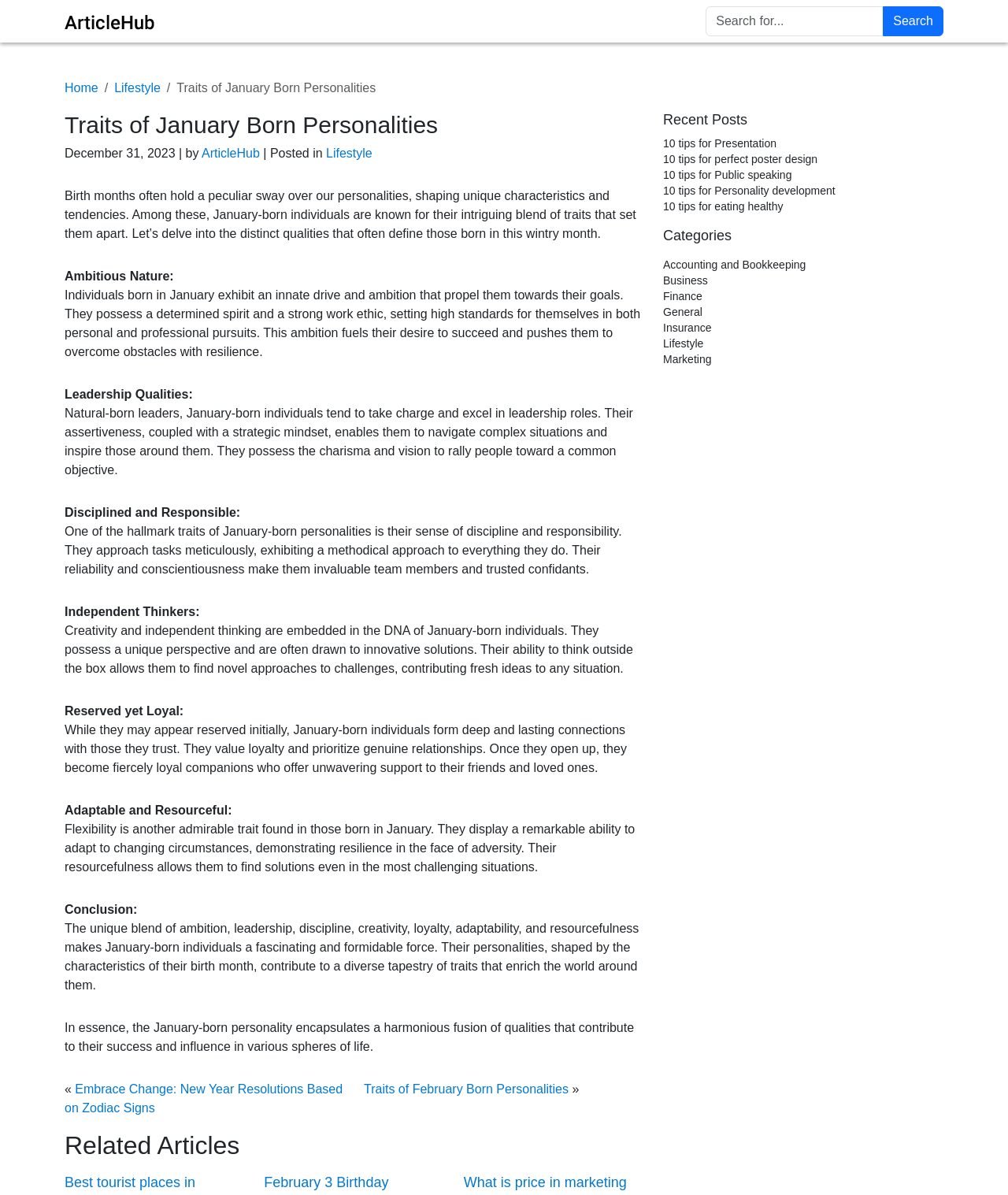Please locate the bounding box coordinates of the region I need to click to follow this instruction: "View recent posts".

[0.658, 0.092, 0.936, 0.108]